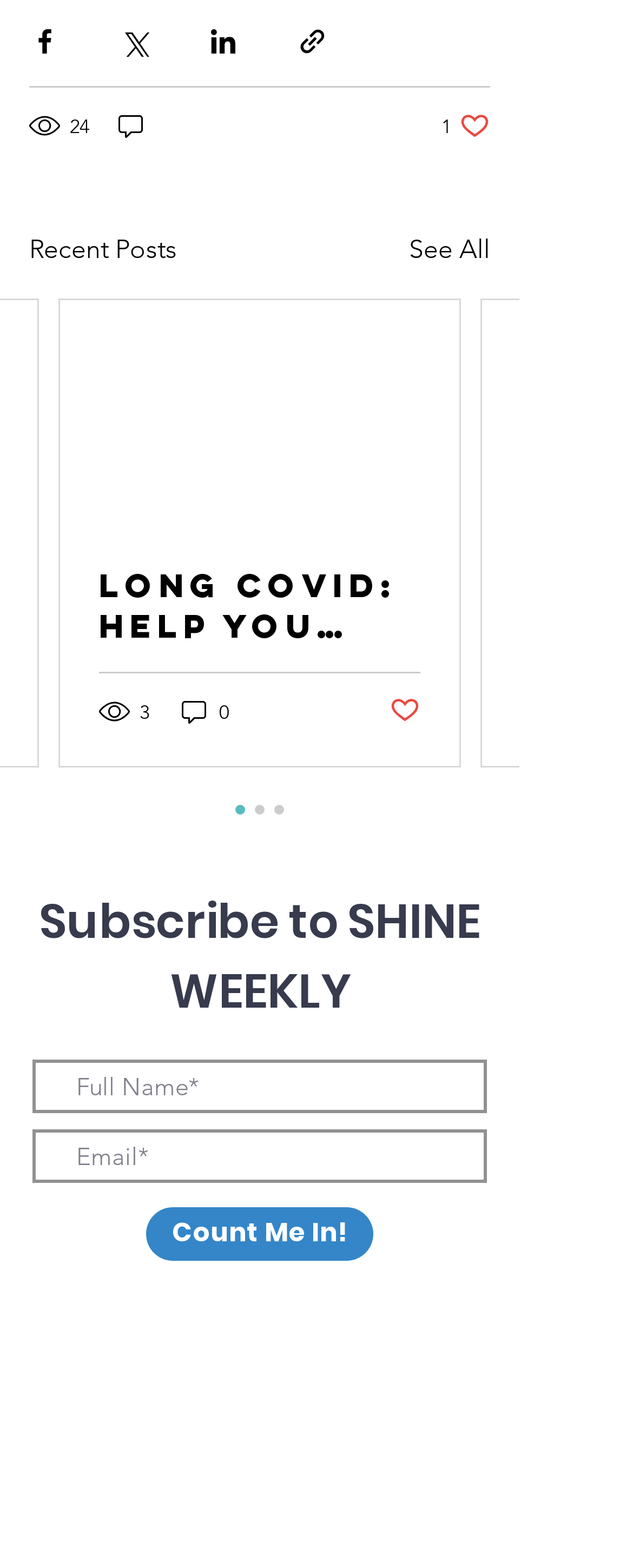Please identify the bounding box coordinates of the element that needs to be clicked to execute the following command: "Like the post". Provide the bounding box using four float numbers between 0 and 1, formatted as [left, top, right, bottom].

[0.697, 0.071, 0.774, 0.09]